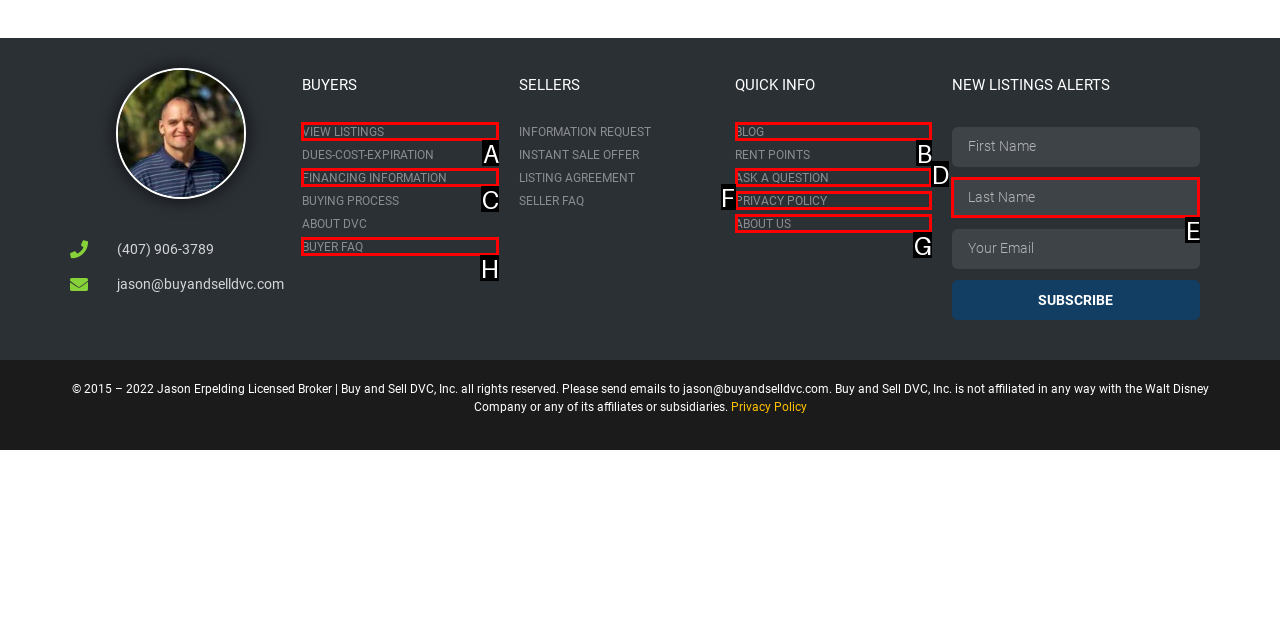Identify the option that corresponds to the description: Privacy Policy. Provide only the letter of the option directly.

F